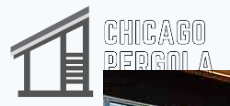What is the blog post about?
Please answer the question with a single word or phrase, referencing the image.

Selecting materials for custom pergolas